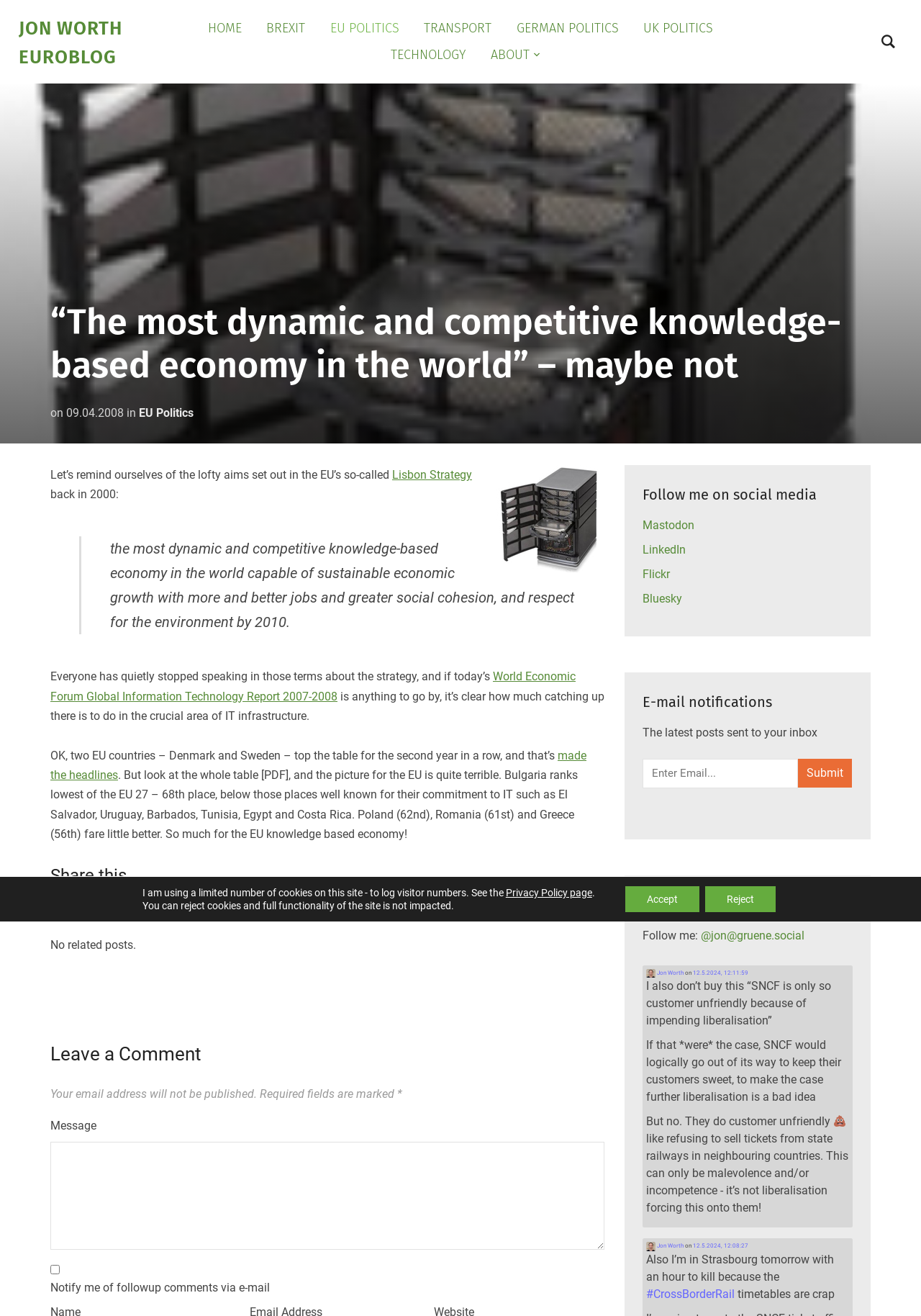Locate the bounding box coordinates of the item that should be clicked to fulfill the instruction: "Follow me on Mastodon".

[0.698, 0.394, 0.754, 0.404]